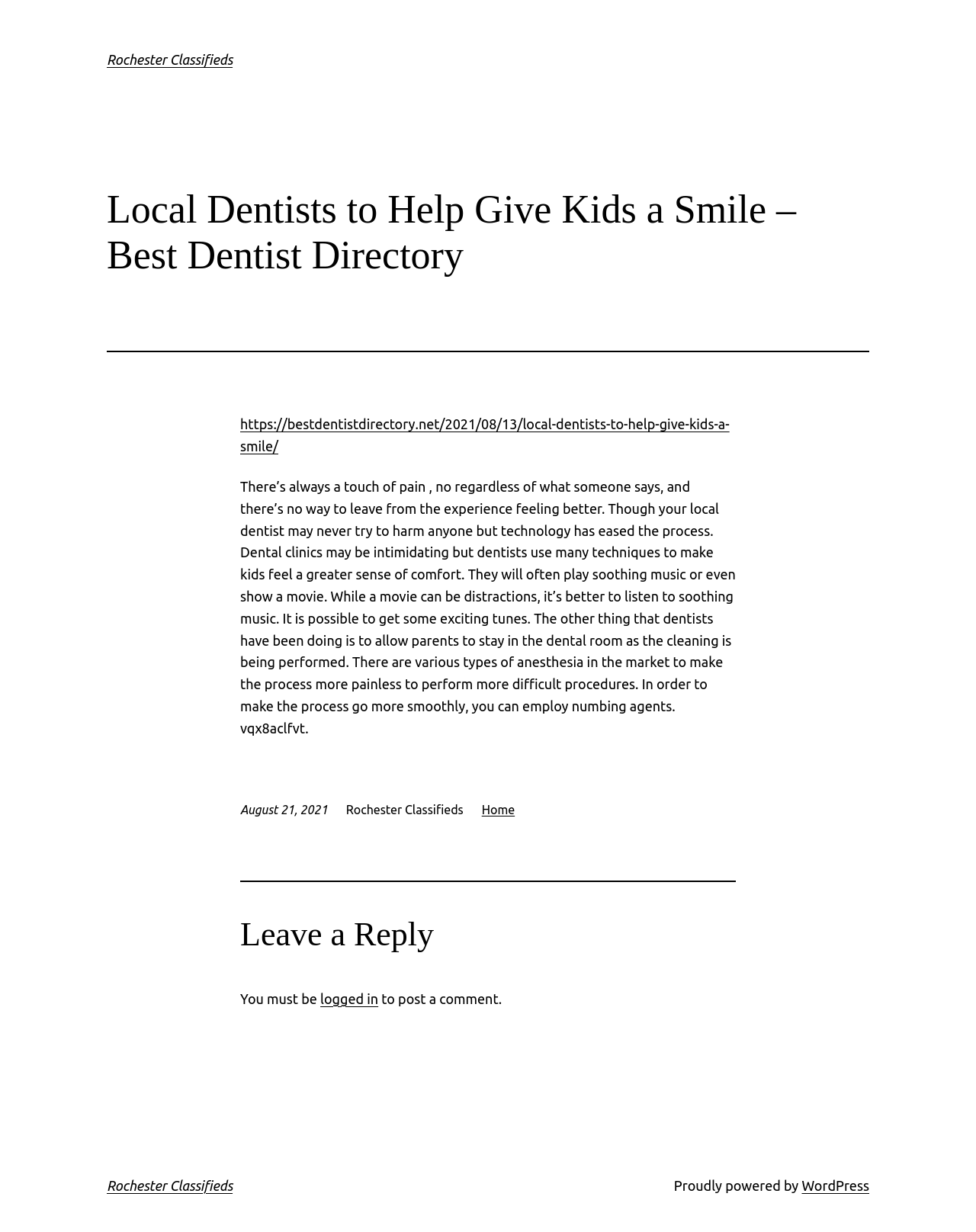Provide a one-word or short-phrase response to the question:
What is the name of the platform powering the website?

WordPress